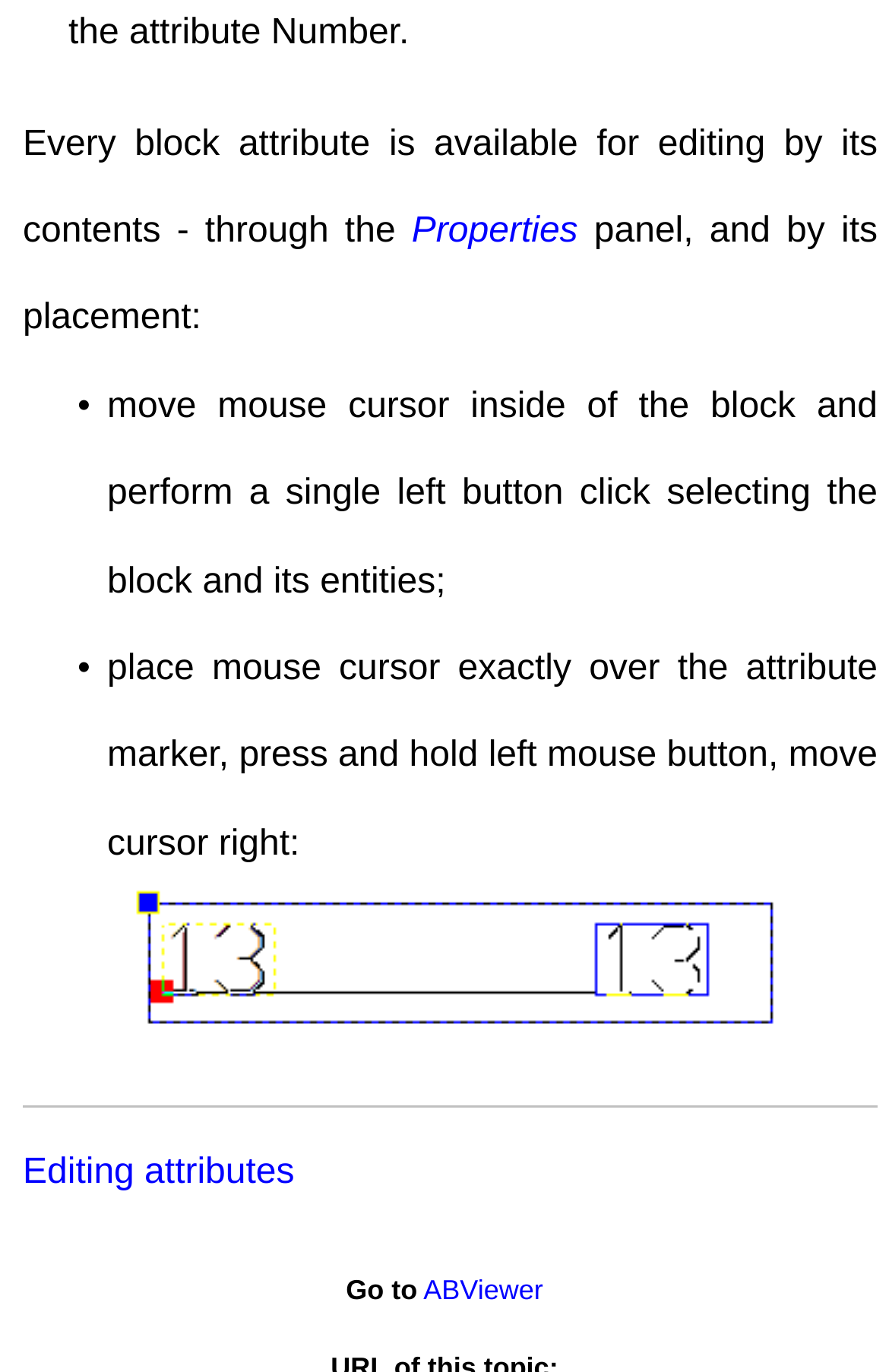Identify the bounding box for the described UI element: "ABViewer".

[0.476, 0.929, 0.611, 0.952]